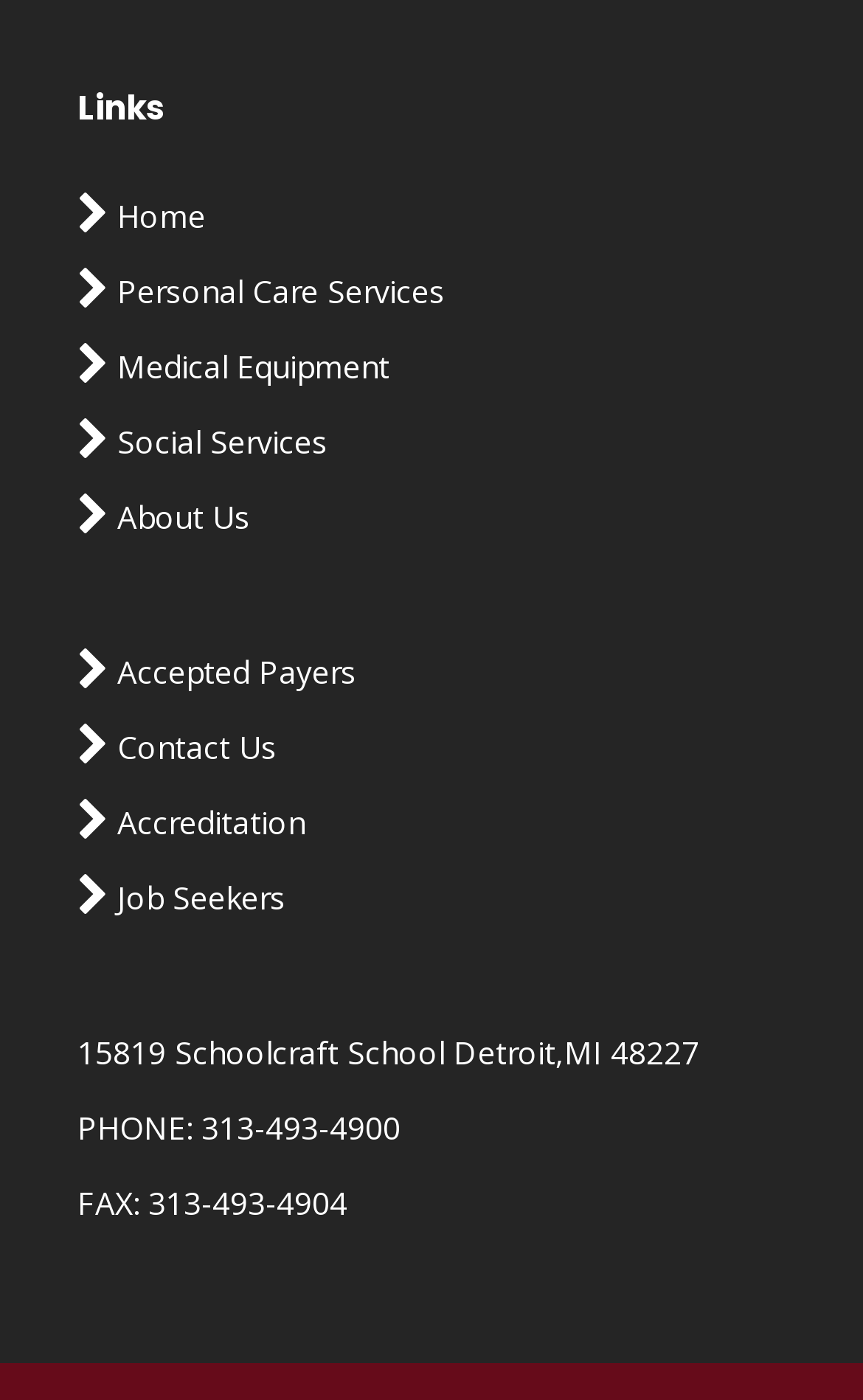Answer the following inquiry with a single word or phrase:
How many links are available in the navigation menu?

10